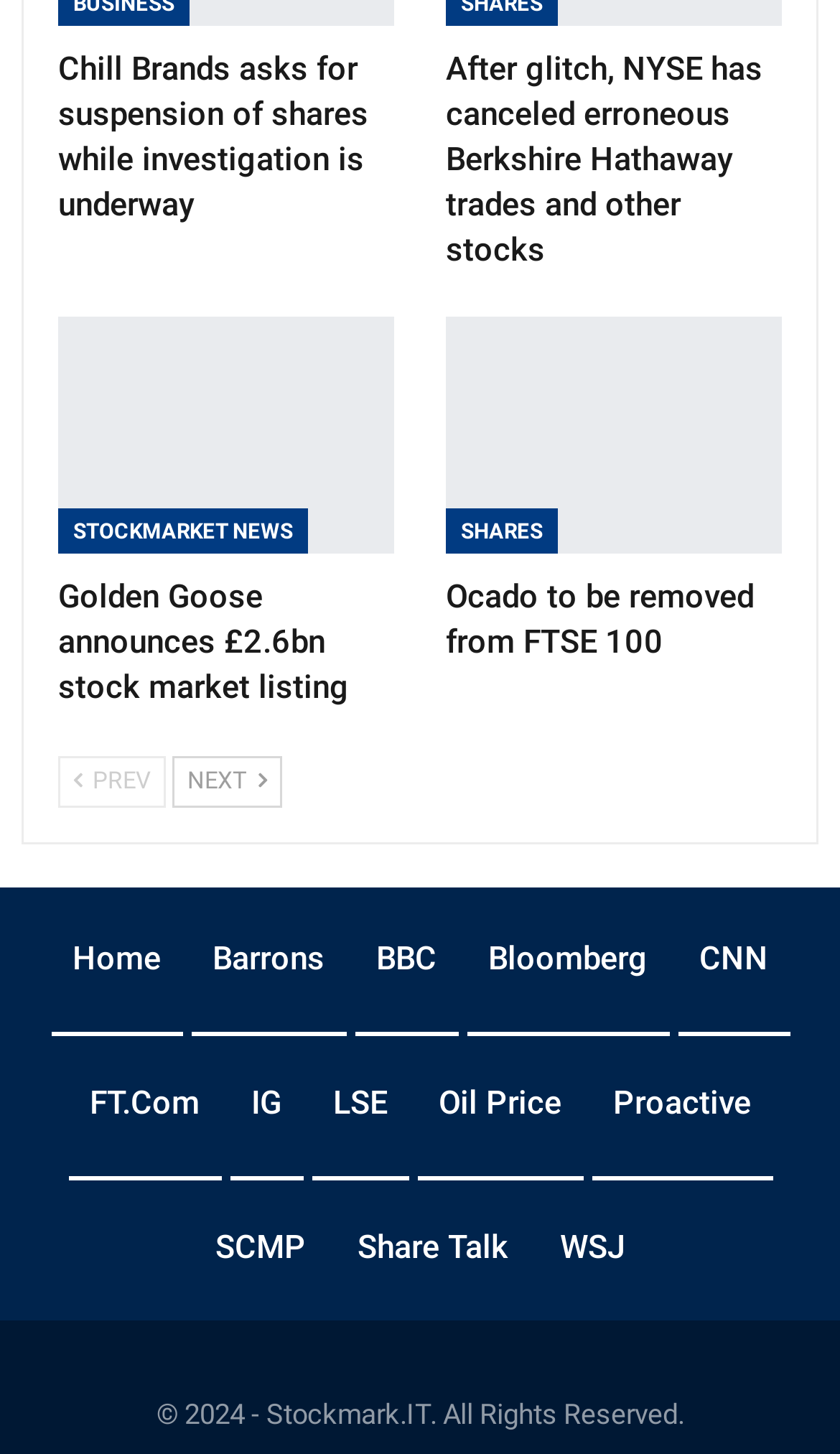Determine the bounding box coordinates for the region that must be clicked to execute the following instruction: "Click on 'Barrons'".

[0.253, 0.645, 0.386, 0.672]